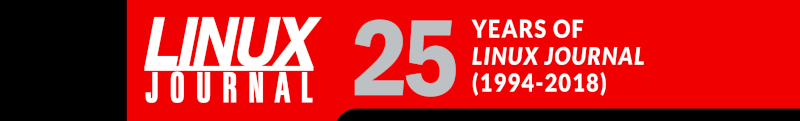What is the title of the publication?
From the details in the image, answer the question comprehensively.

The title prominently displays 'LINUX JOURNAL' in bold white letters, underscoring the publication's long-standing commitment to covering topics related to Linux and open-source computing.